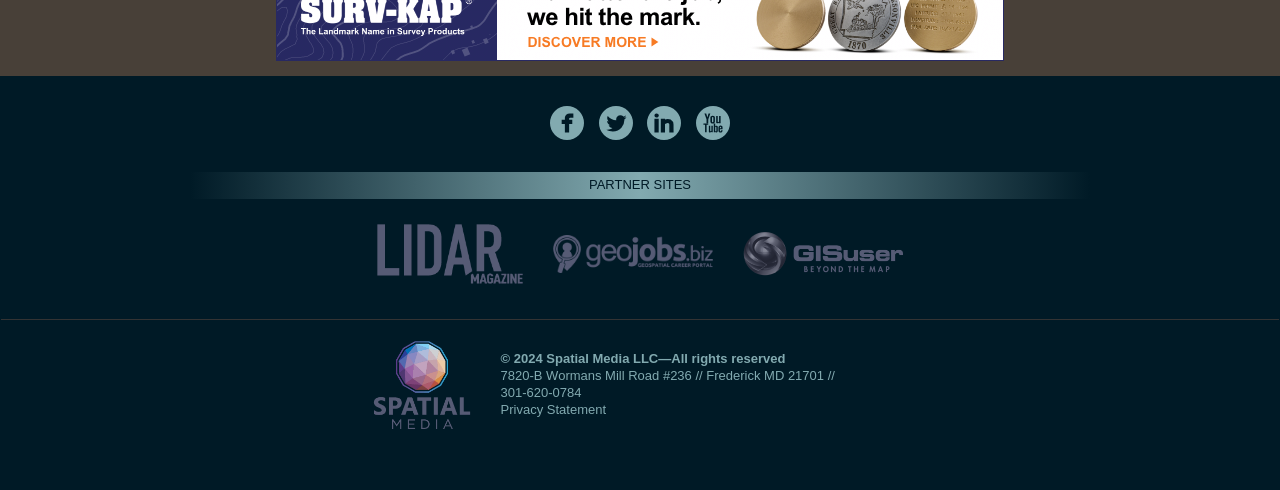Select the bounding box coordinates of the element I need to click to carry out the following instruction: "view Spatial Media".

[0.292, 0.765, 0.368, 0.8]